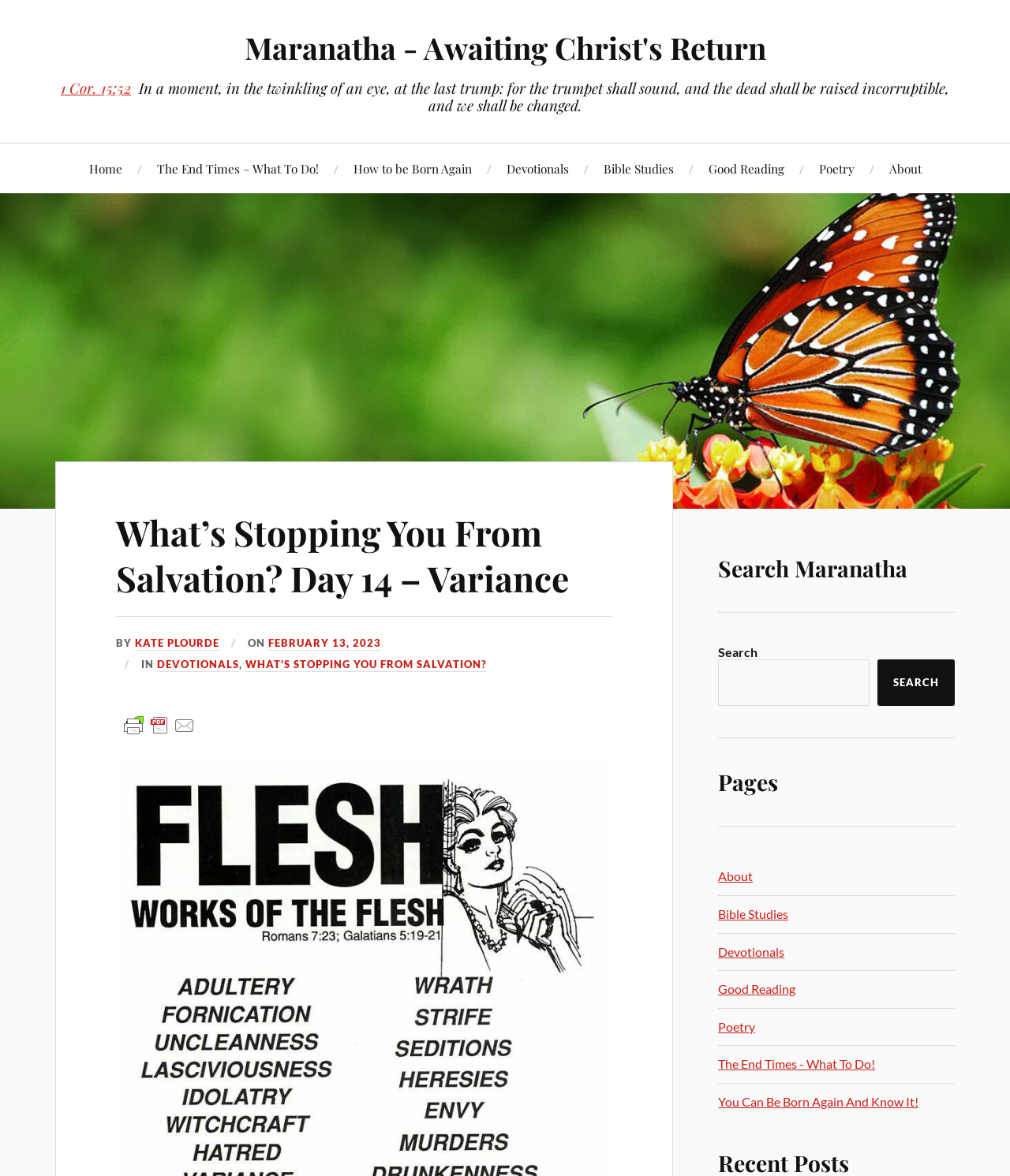Can you pinpoint the bounding box coordinates for the clickable element required for this instruction: "Share the article"? The coordinates should be four float numbers between 0 and 1, i.e., [left, top, right, bottom].

None